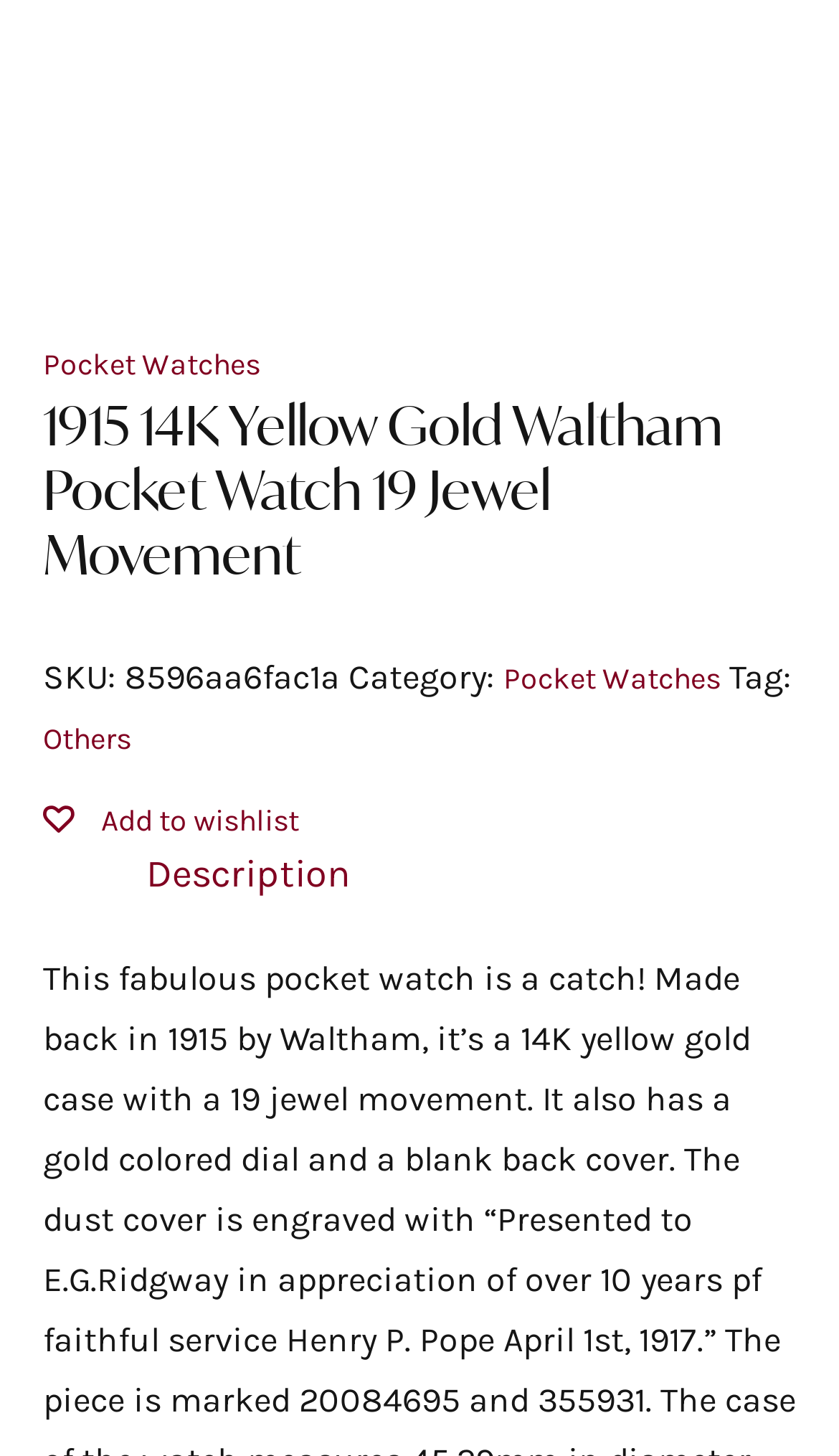Provide a single word or phrase answer to the question: 
What is the movement type of the pocket watch?

19 Jewel Movement